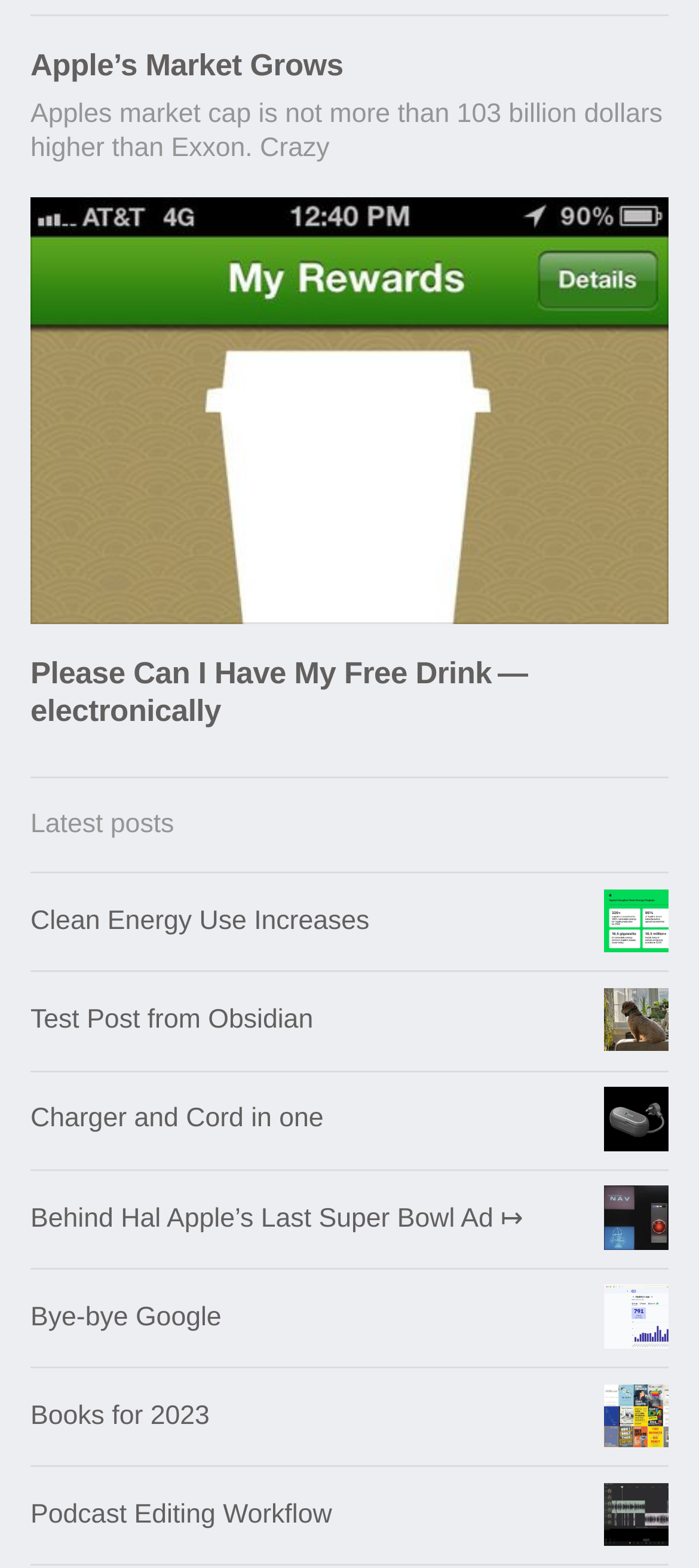Give a one-word or short phrase answer to the question: 
How many images are on the webpage?

1